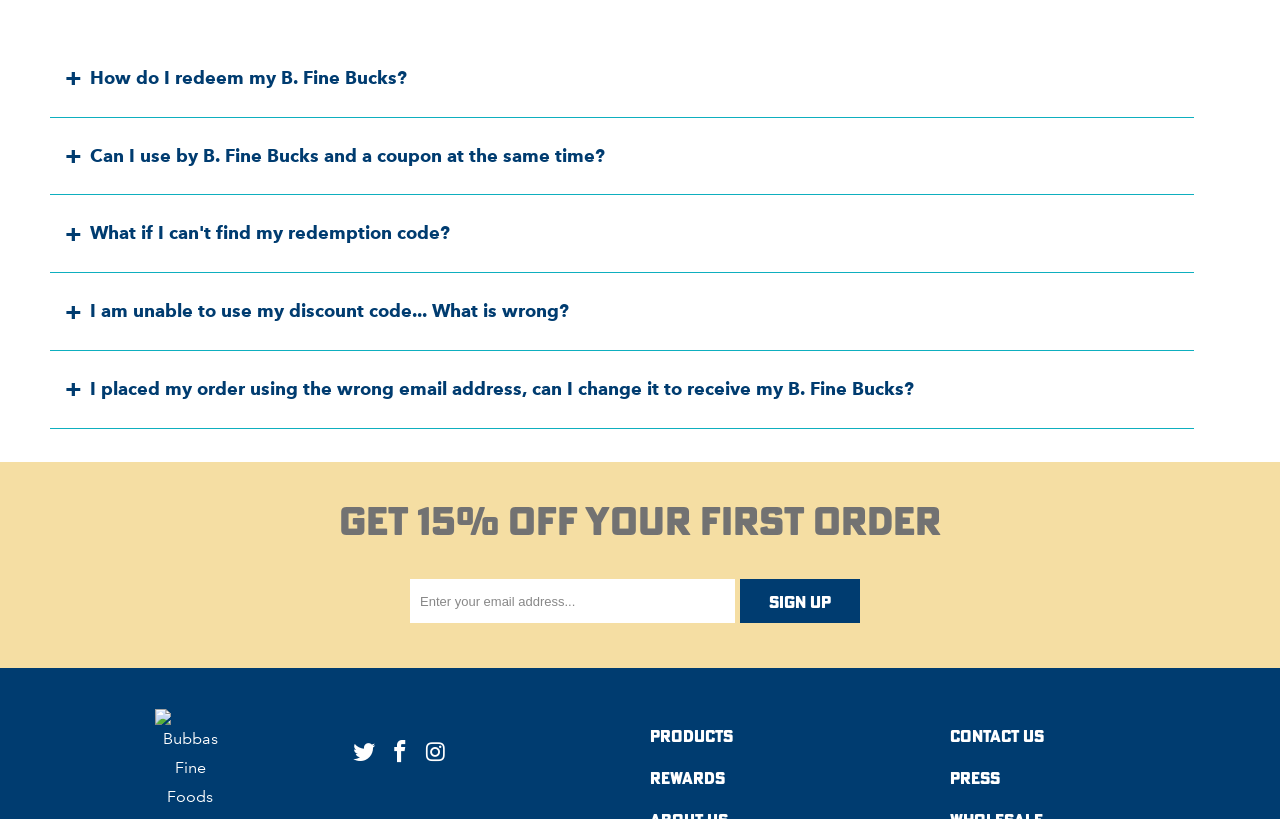Find the bounding box coordinates of the area that needs to be clicked in order to achieve the following instruction: "Enter your email address". The coordinates should be specified as four float numbers between 0 and 1, i.e., [left, top, right, bottom].

[0.32, 0.708, 0.574, 0.761]